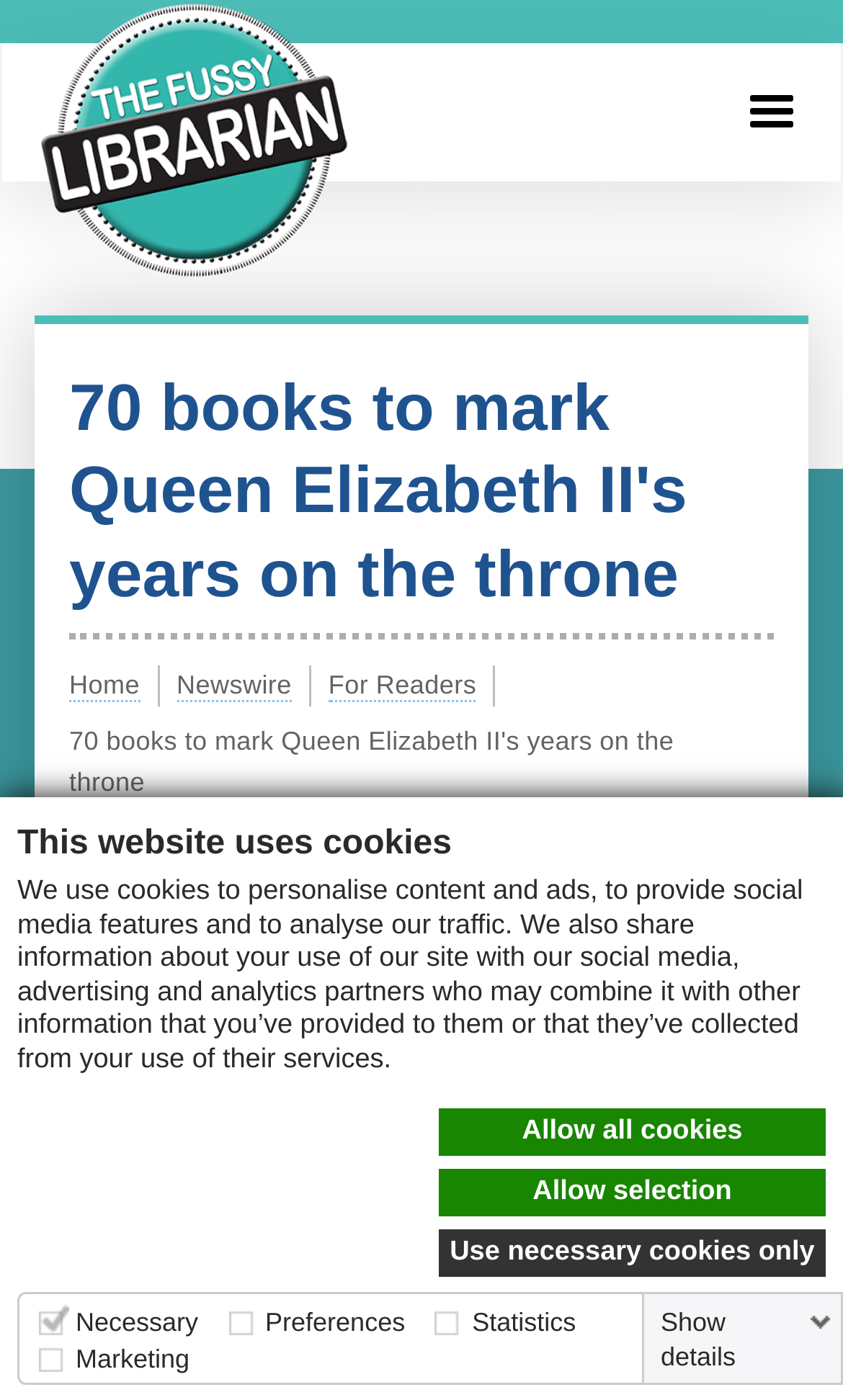Identify the bounding box for the described UI element. Provide the coordinates in (top-left x, top-left y, bottom-right x, bottom-right y) format with values ranging from 0 to 1: Allow all cookies

[0.521, 0.791, 0.979, 0.825]